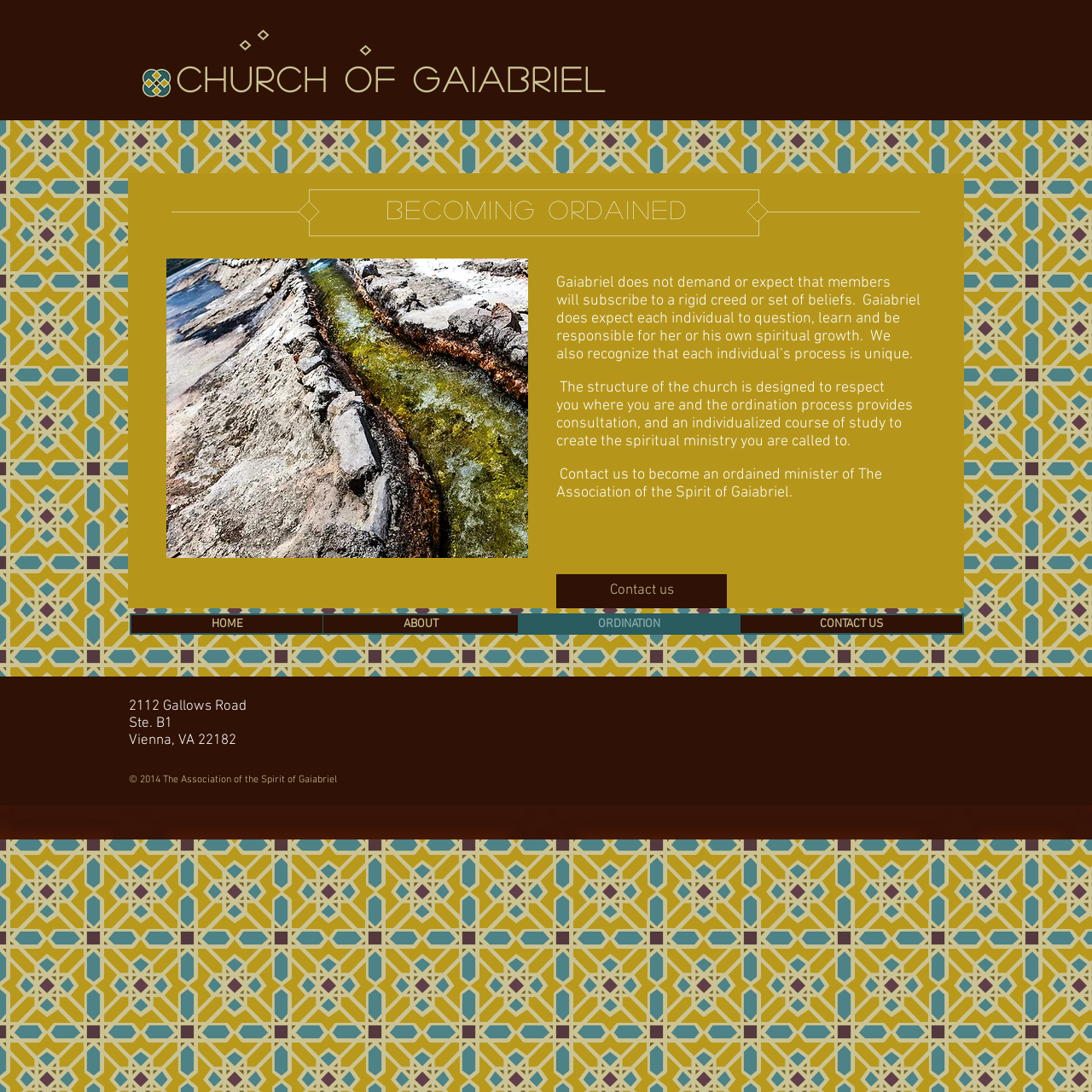What is the image above the text 'Becoming ordained'? Look at the image and give a one-word or short phrase answer.

shutterstock_Tourmaline128112824.jpg